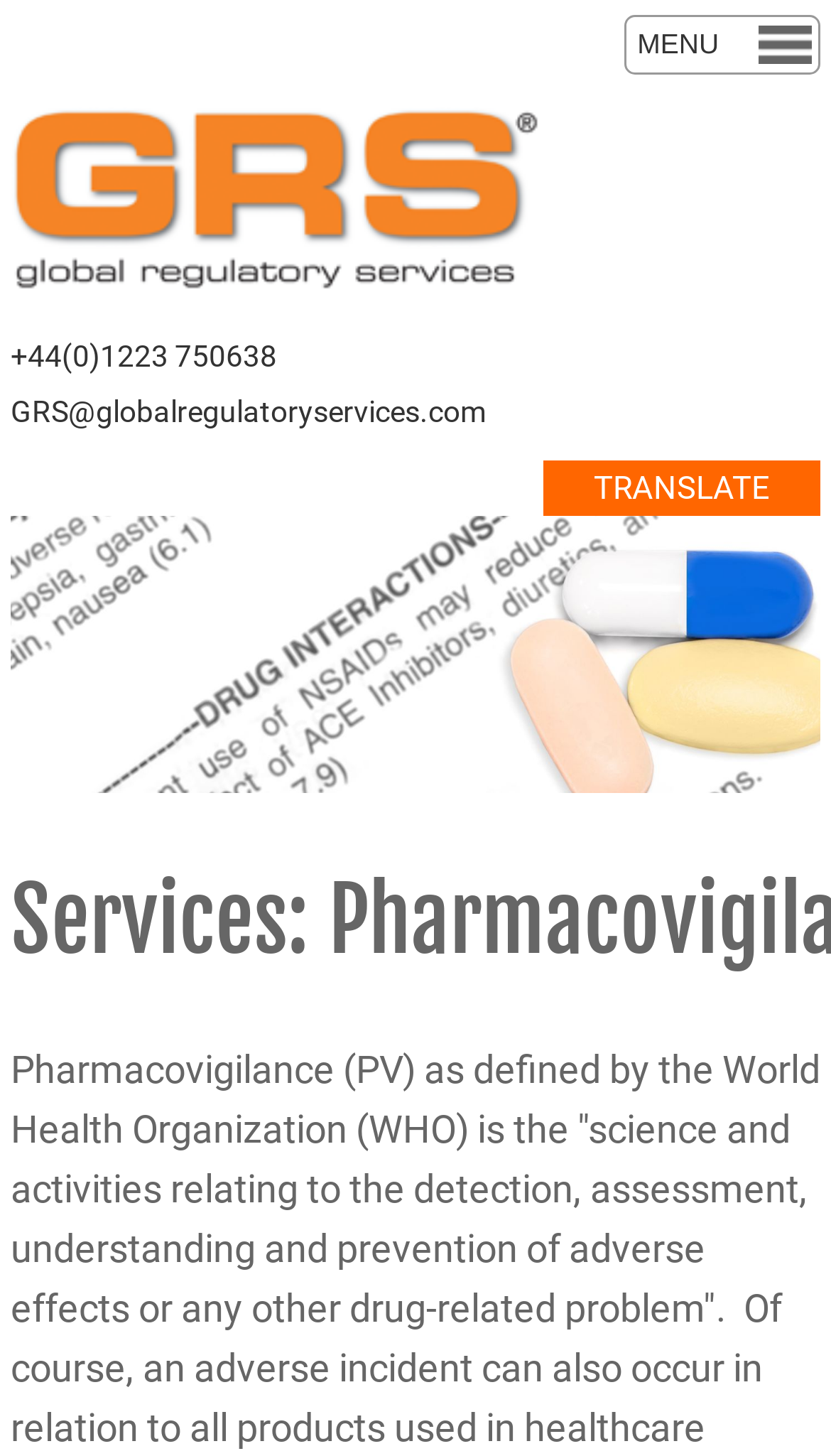Based on the element description Home, identify the bounding box of the UI element in the given webpage screenshot. The coordinates should be in the format (top-left x, top-left y, bottom-right x, bottom-right y) and must be between 0 and 1.

None